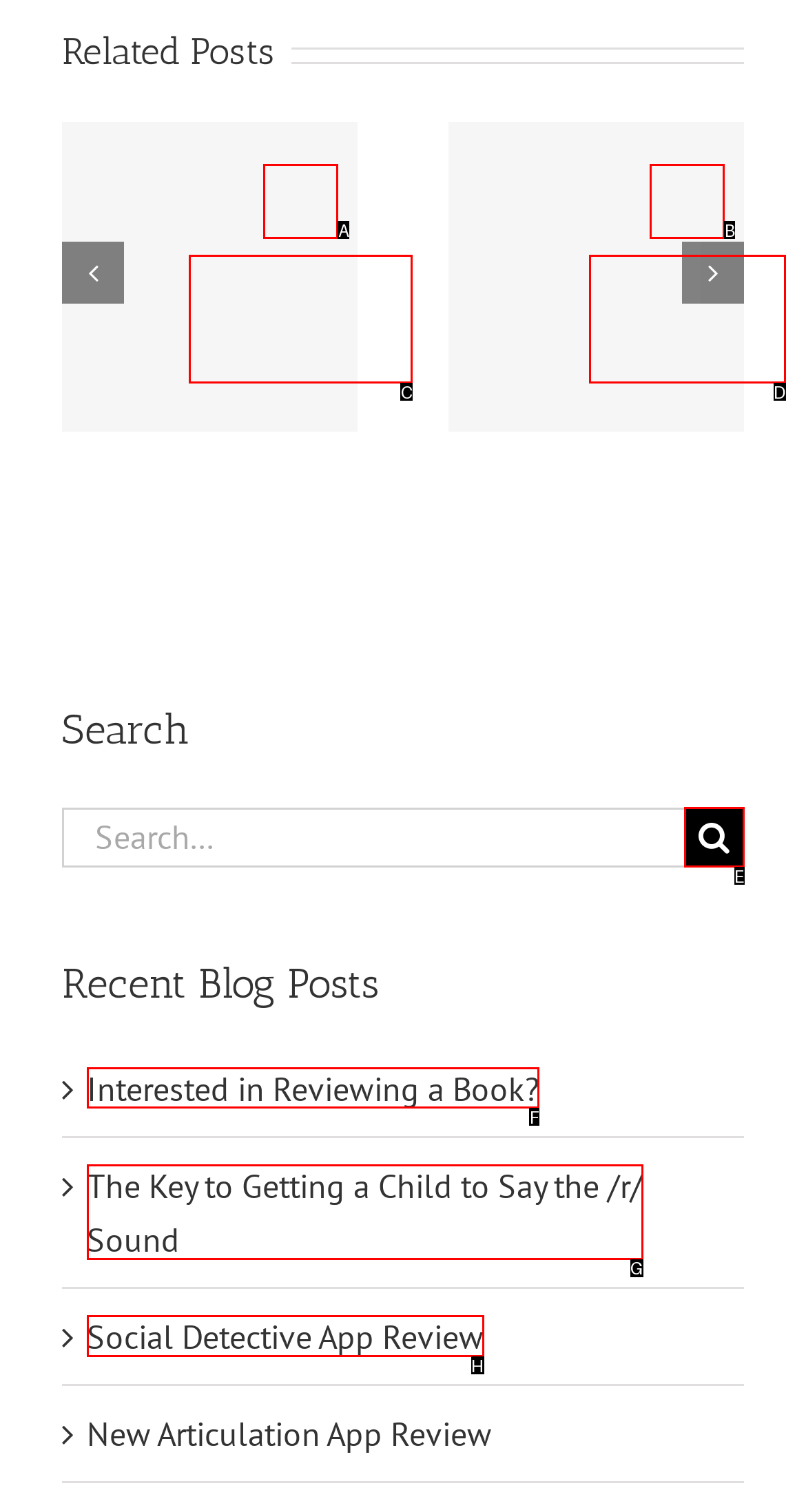Determine which UI element I need to click to achieve the following task: Click on Interested in Reviewing a Book? Provide your answer as the letter of the selected option.

F